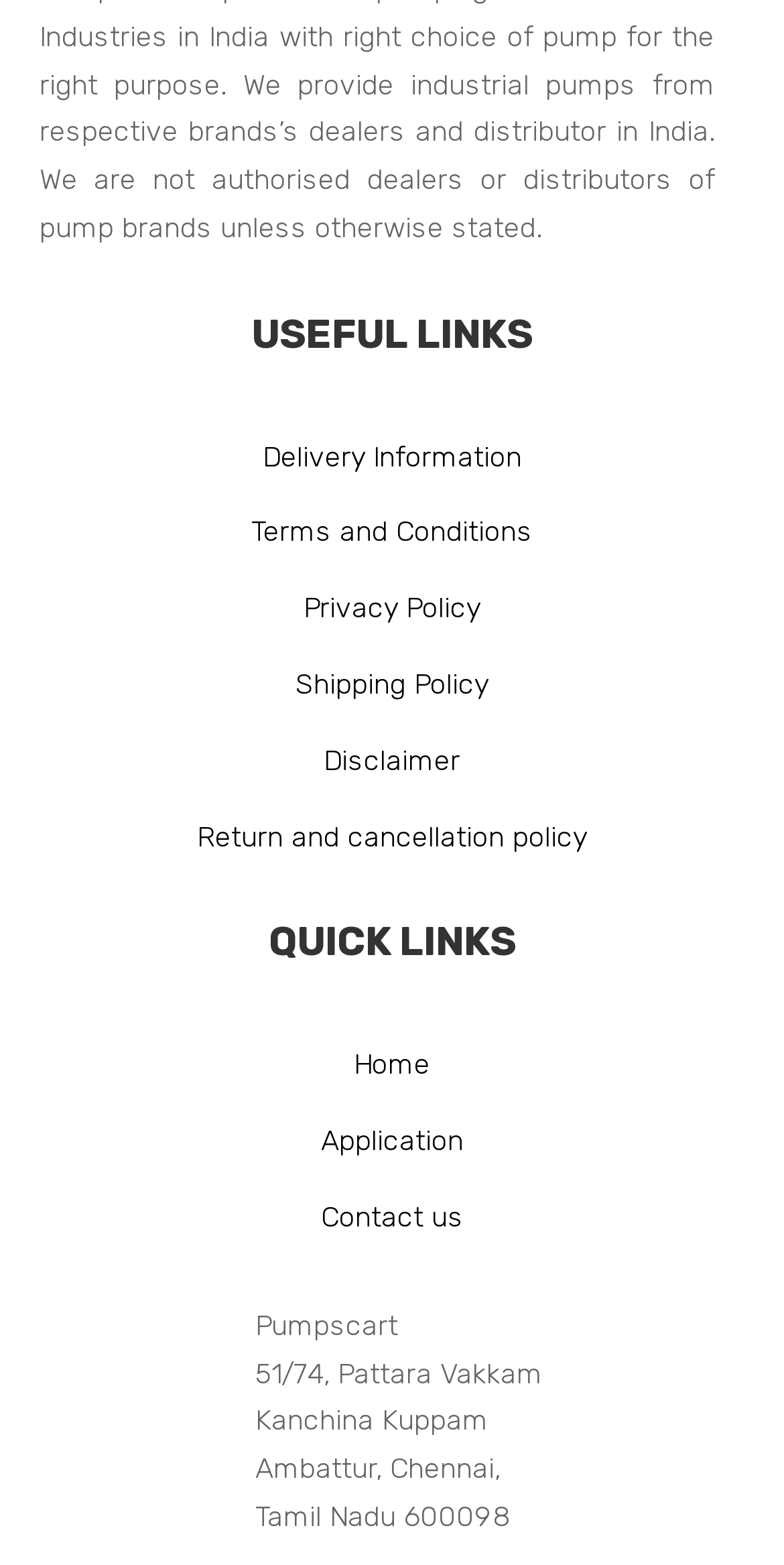Provide a single word or phrase to answer the given question: 
What is the purpose of the 'QUICK LINKS' section?

To provide quick access to important pages